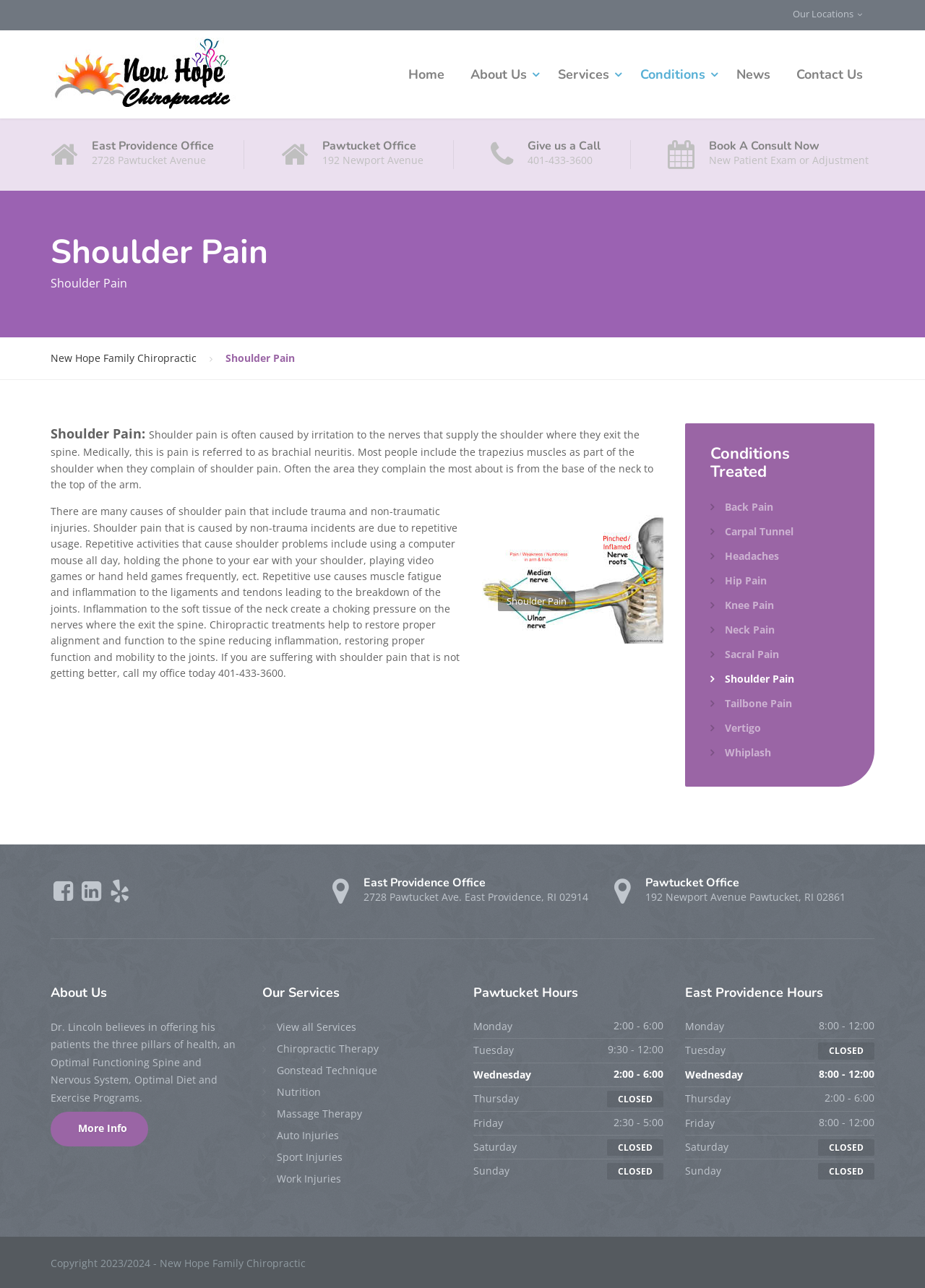Offer a detailed explanation of the webpage layout and contents.

This webpage is about New Hope Family Chiropractic, a chiropractic clinic with two locations: East Providence Office and Pawtucket Office. The page has a main navigation menu at the top with links to Home, About Us, Services, Conditions, News, and Contact Us. Below the navigation menu, there are two columns: a main column on the left and a complementary column on the right.

In the main column, there is a heading "Shoulder Pain" followed by a brief description of shoulder pain and its causes. Below this, there is a figure with a caption "Shoulder Pain" and a link to a dialog box with more information. The main column also contains a lengthy article about shoulder pain, its causes, and how chiropractic treatments can help alleviate it.

In the complementary column, there are several sections. The first section lists the conditions treated by the clinic, including back pain, carpal tunnel, headaches, and more. Each condition is represented by an icon and a link to more information. The second section has links to the clinic's two locations, with addresses and phone numbers. The third section has links to the clinic's services, including chiropractic therapy, nutrition, and massage therapy. The fourth section displays the clinic's hours of operation for the Pawtucket location.

Throughout the page, there are several headings, links, and images, including icons representing different conditions and services. The overall layout is organized and easy to navigate, with clear headings and concise text.